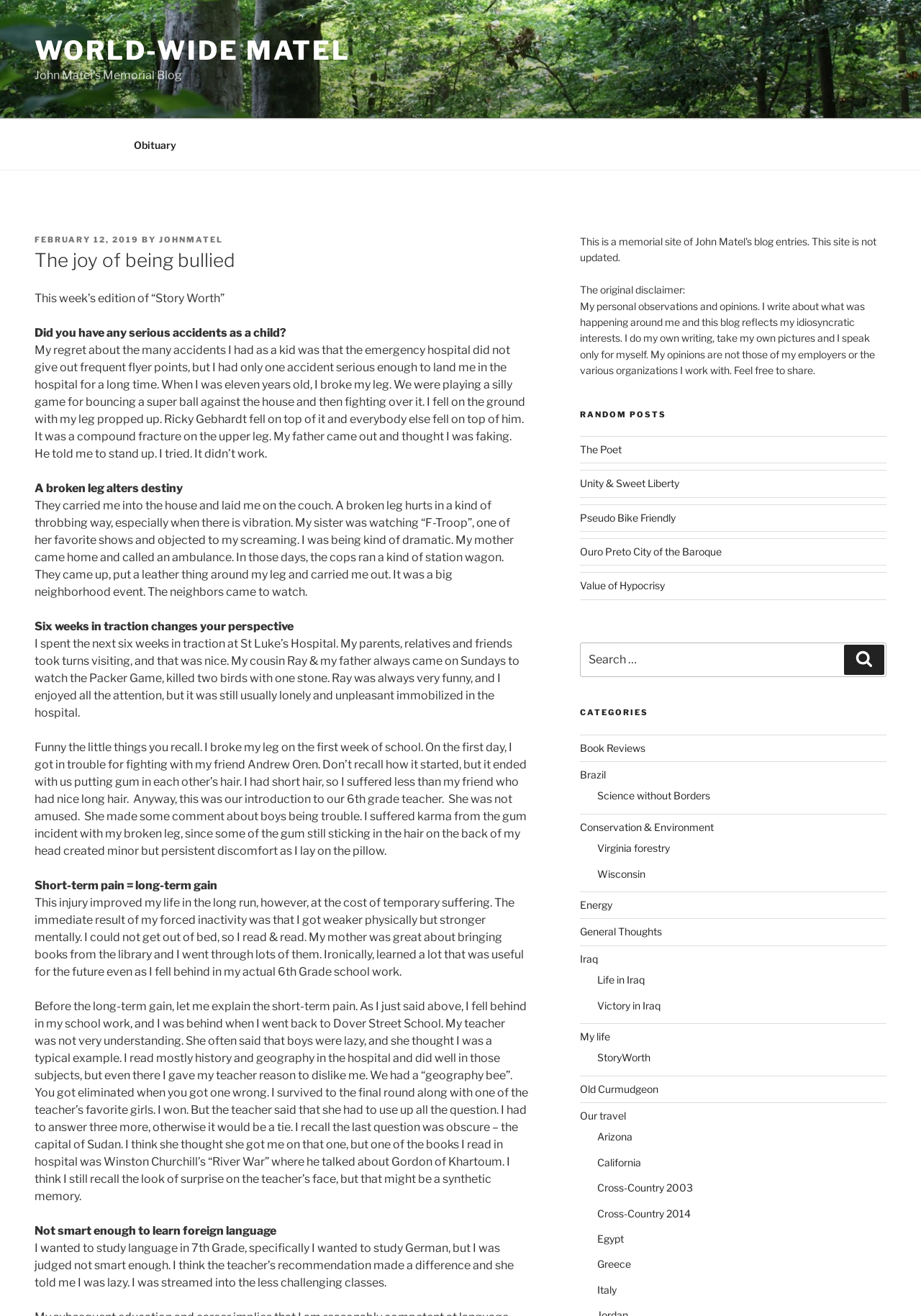Using the provided description February 12, 2019October 26, 2020, find the bounding box coordinates for the UI element. Provide the coordinates in (top-left x, top-left y, bottom-right x, bottom-right y) format, ensuring all values are between 0 and 1.

[0.038, 0.178, 0.151, 0.186]